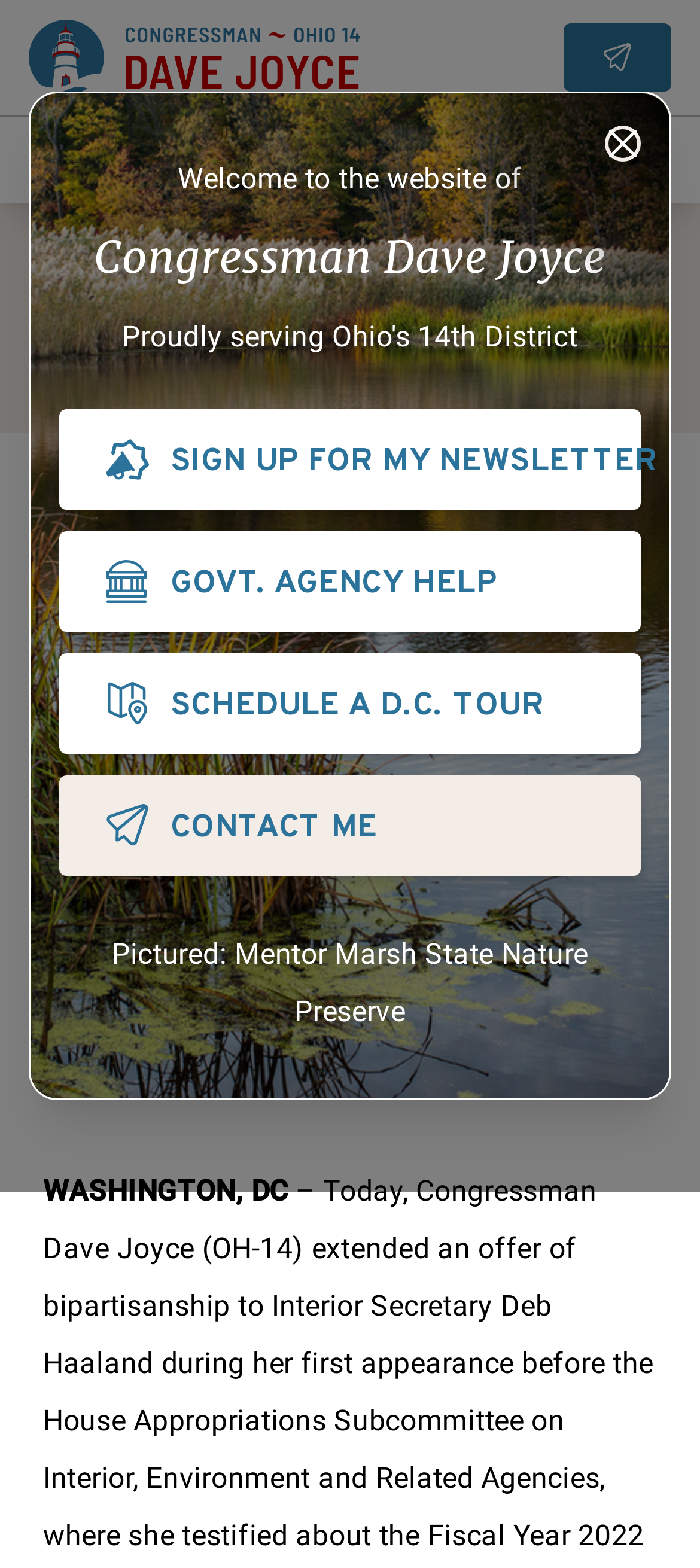What is the date mentioned in the text?
With the help of the image, please provide a detailed response to the question.

I found the answer by looking at the StaticText element at [0.062, 0.632, 0.297, 0.654] with the text 'Apr 20, 2021'. This text is likely referring to the date when the event described on the webpage took place.